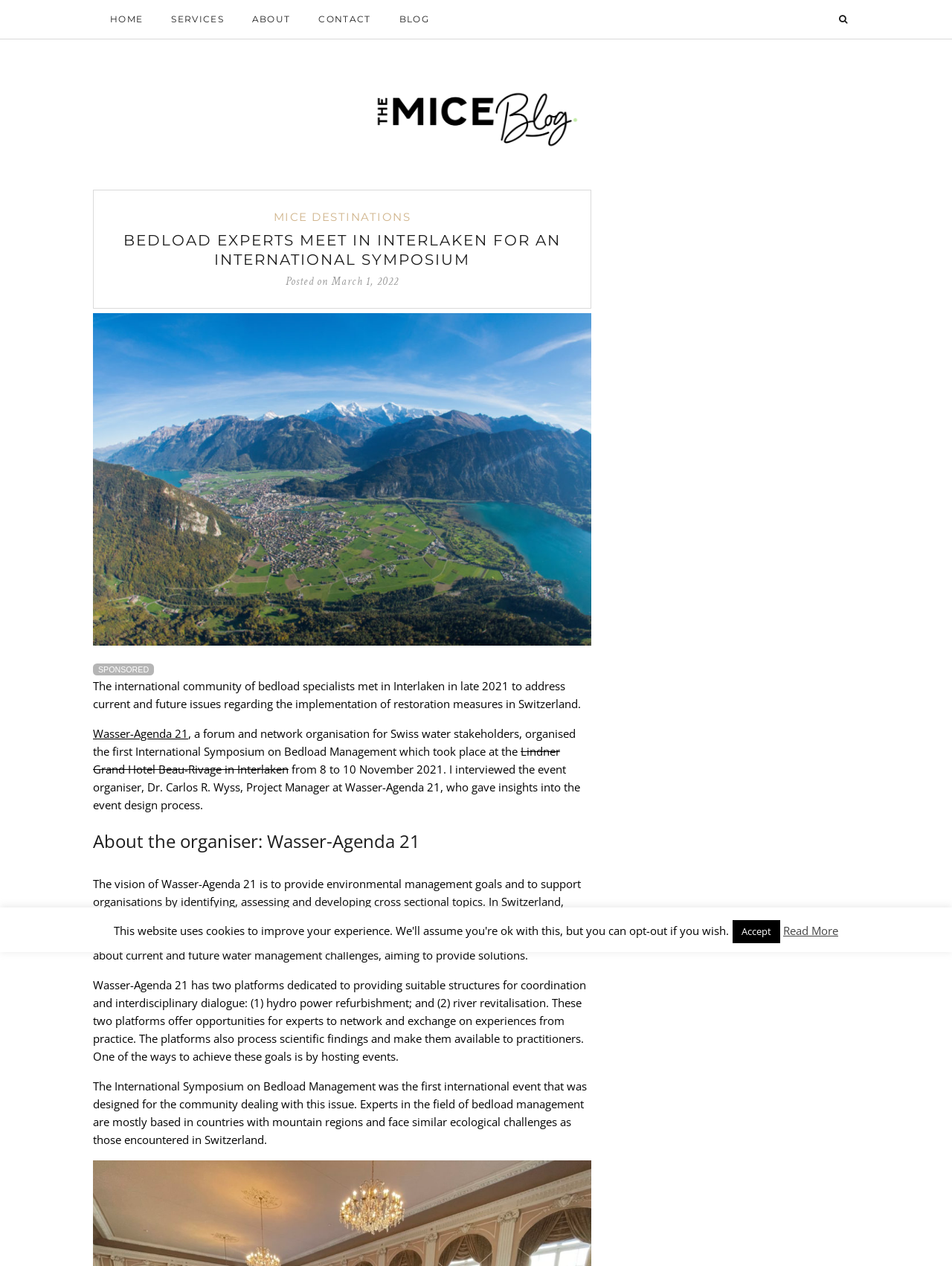Respond to the following question using a concise word or phrase: 
What is the name of the blog?

The MICE Blog